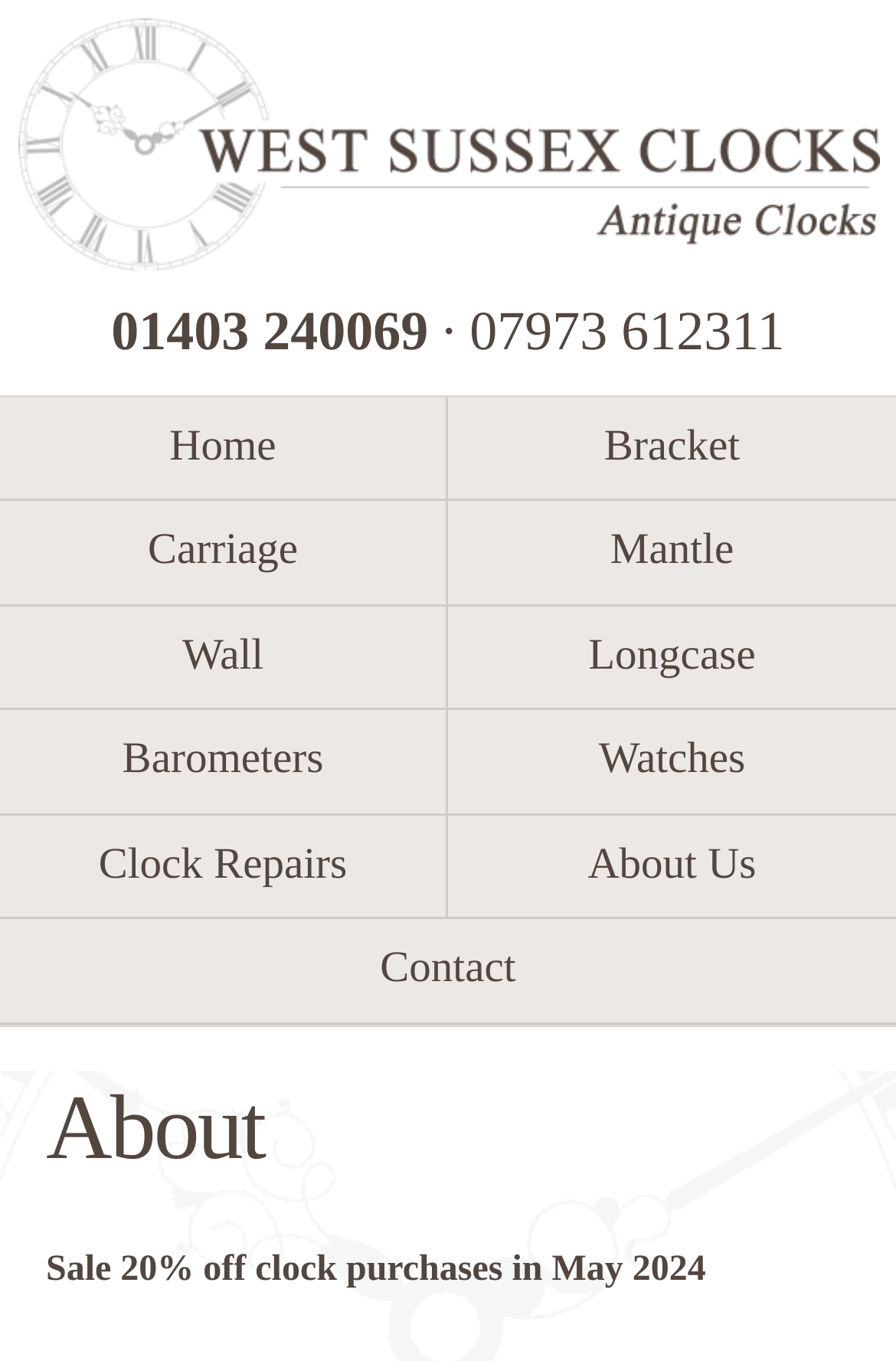Please identify the bounding box coordinates of where to click in order to follow the instruction: "contact us".

[0.0, 0.675, 1.0, 0.752]